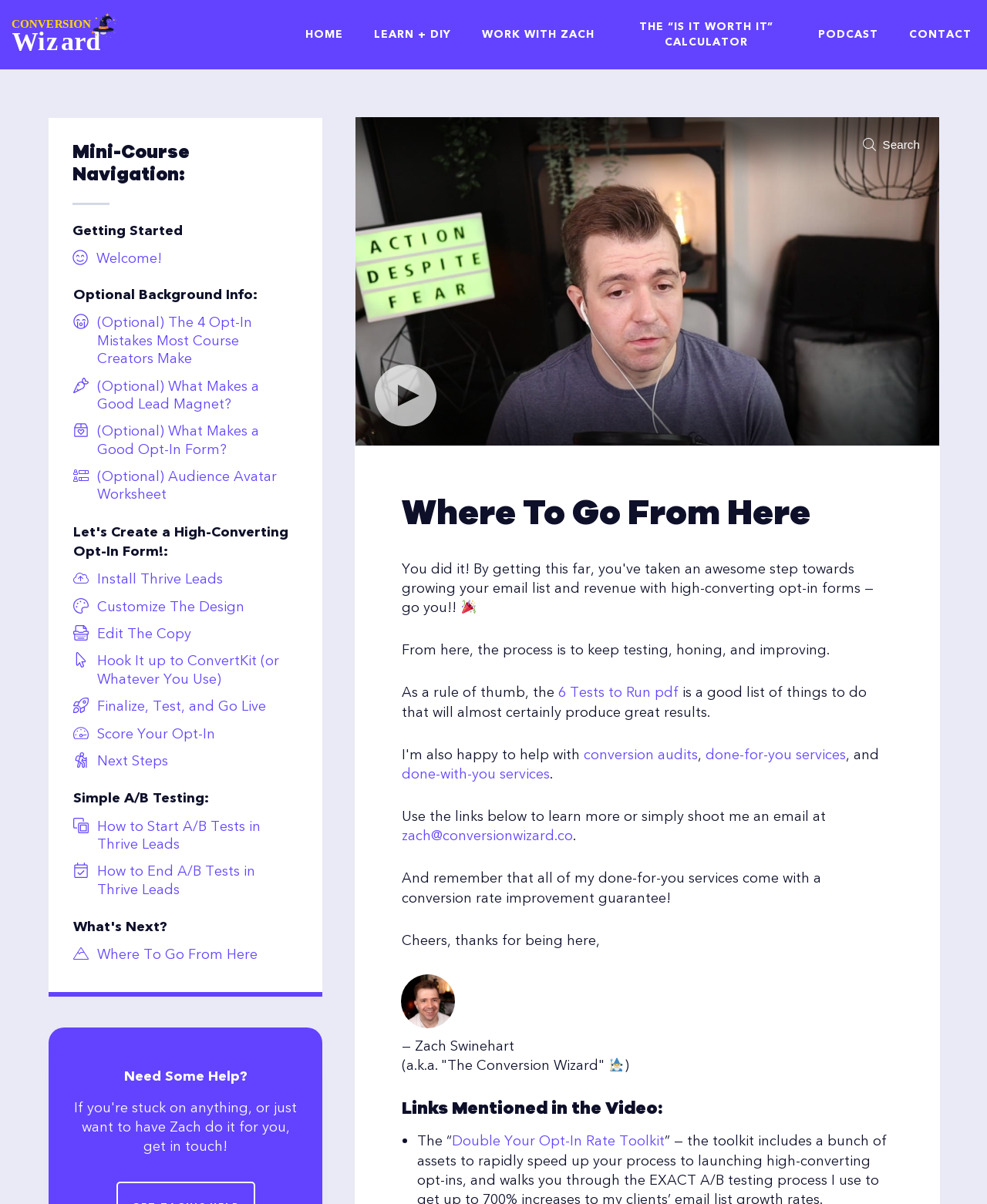Find and specify the bounding box coordinates that correspond to the clickable region for the instruction: "Start the 'FREE “GROW YOUR OPT-INS” MINI-COURSE'".

[0.363, 0.058, 0.582, 0.059]